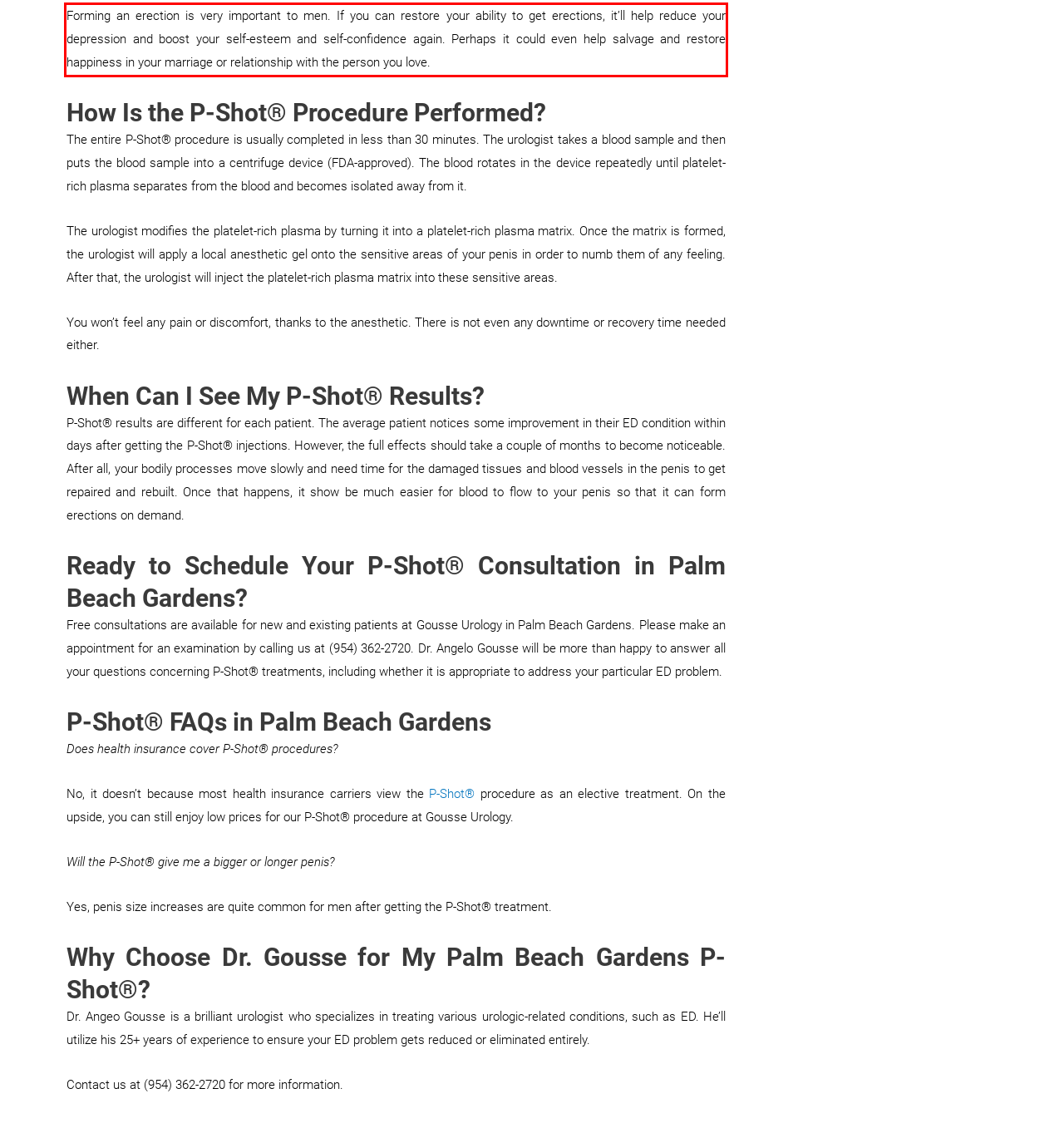You have a screenshot of a webpage with a red bounding box. Use OCR to generate the text contained within this red rectangle.

Forming an erection is very important to men. If you can restore your ability to get erections, it’ll help reduce your depression and boost your self-esteem and self-confidence again. Perhaps it could even help salvage and restore happiness in your marriage or relationship with the person you love.